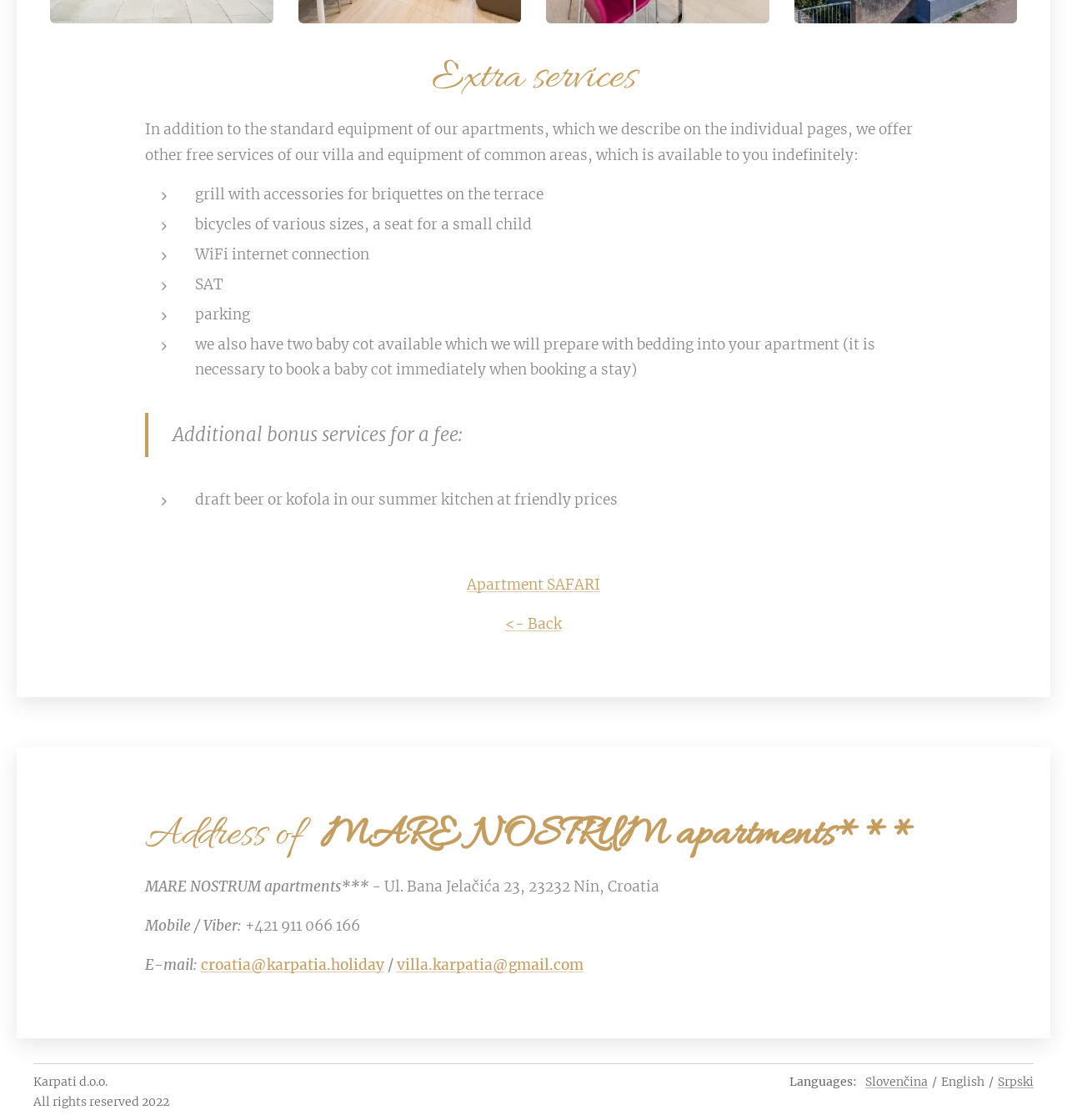Identify the bounding box coordinates for the UI element described as: "<- Back". The coordinates should be provided as four floats between 0 and 1: [left, top, right, bottom].

[0.473, 0.549, 0.527, 0.565]